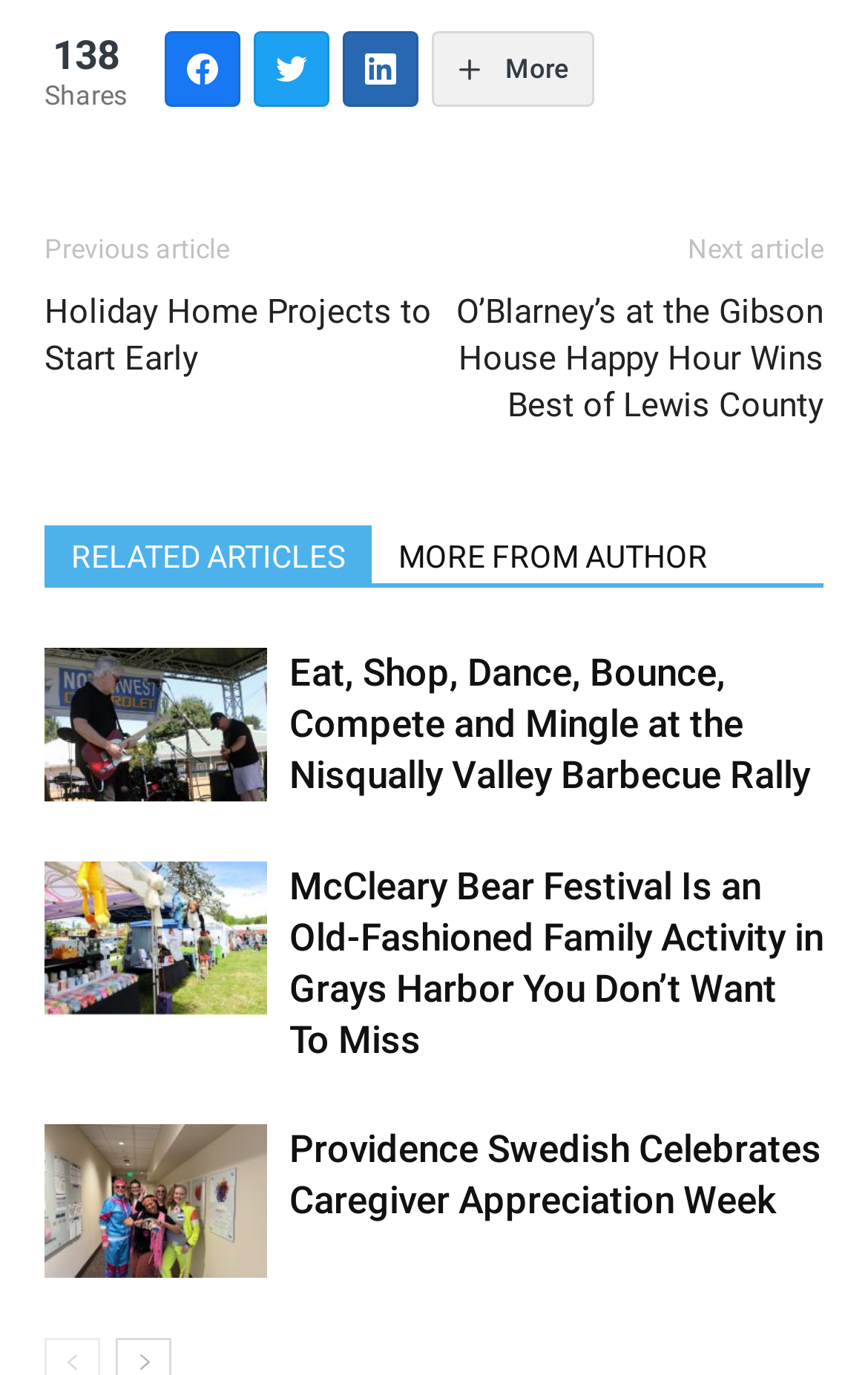Locate the bounding box coordinates of the area where you should click to accomplish the instruction: "Click on the 'More' link".

[0.497, 0.023, 0.685, 0.078]